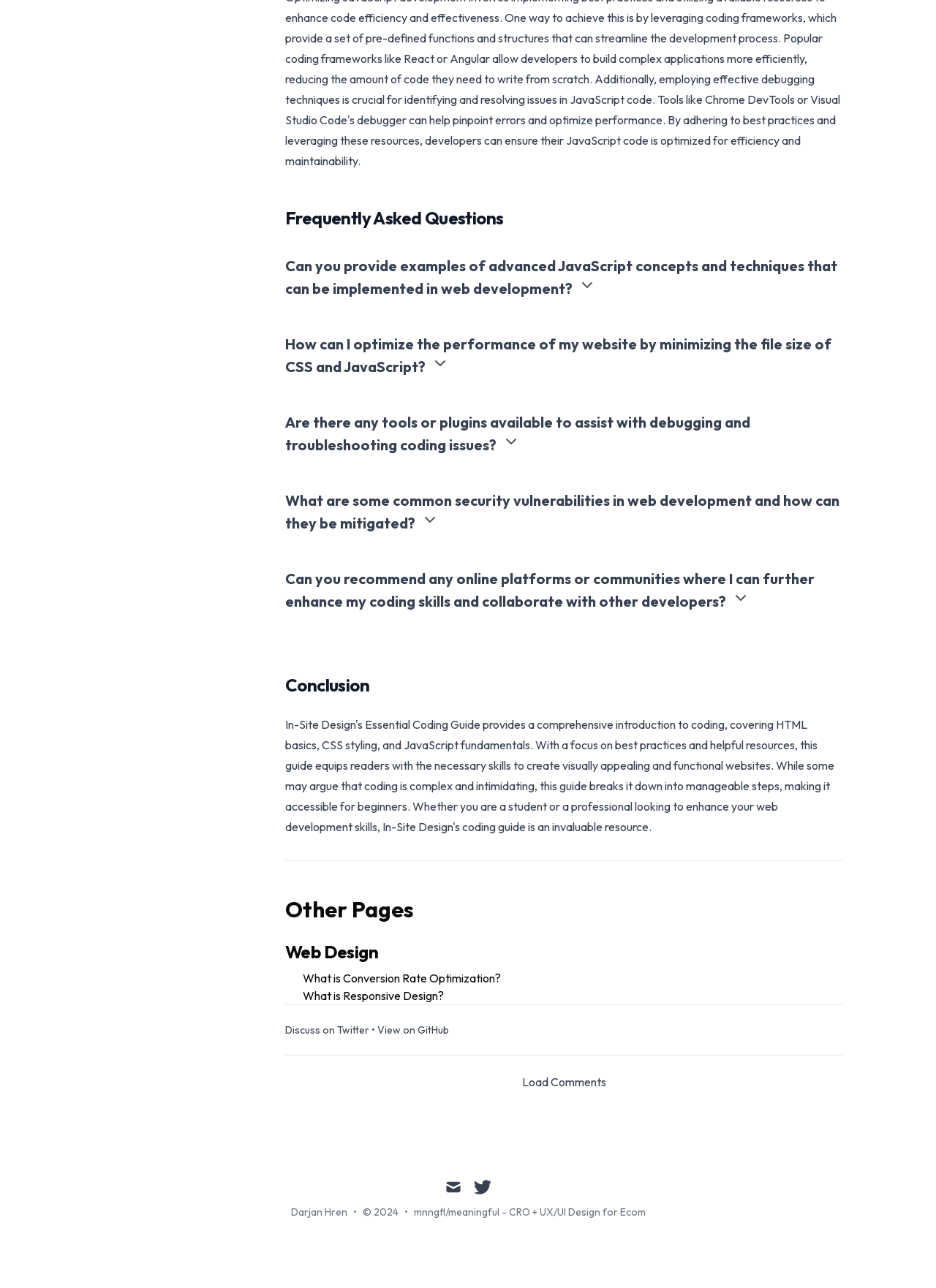What is the link 'What is Conversion Rate Optimization?' related to?
Refer to the image and provide a detailed answer to the question.

The link 'What is Conversion Rate Optimization?' is related to 'Web Design' because it is located under the heading 'Web Design', which suggests that conversion rate optimization is a topic relevant to web design.